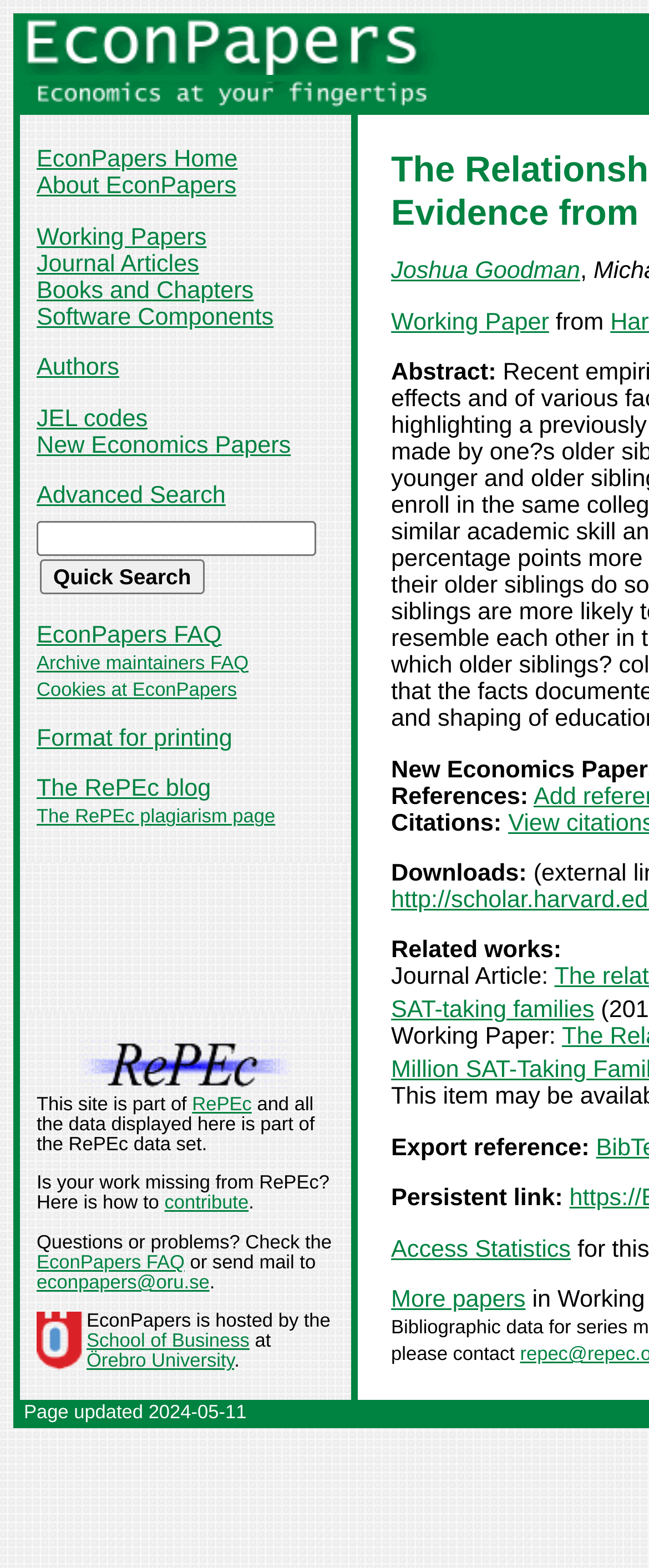Locate the bounding box of the UI element described in the following text: "EconPapers FAQ".

[0.056, 0.397, 0.342, 0.414]